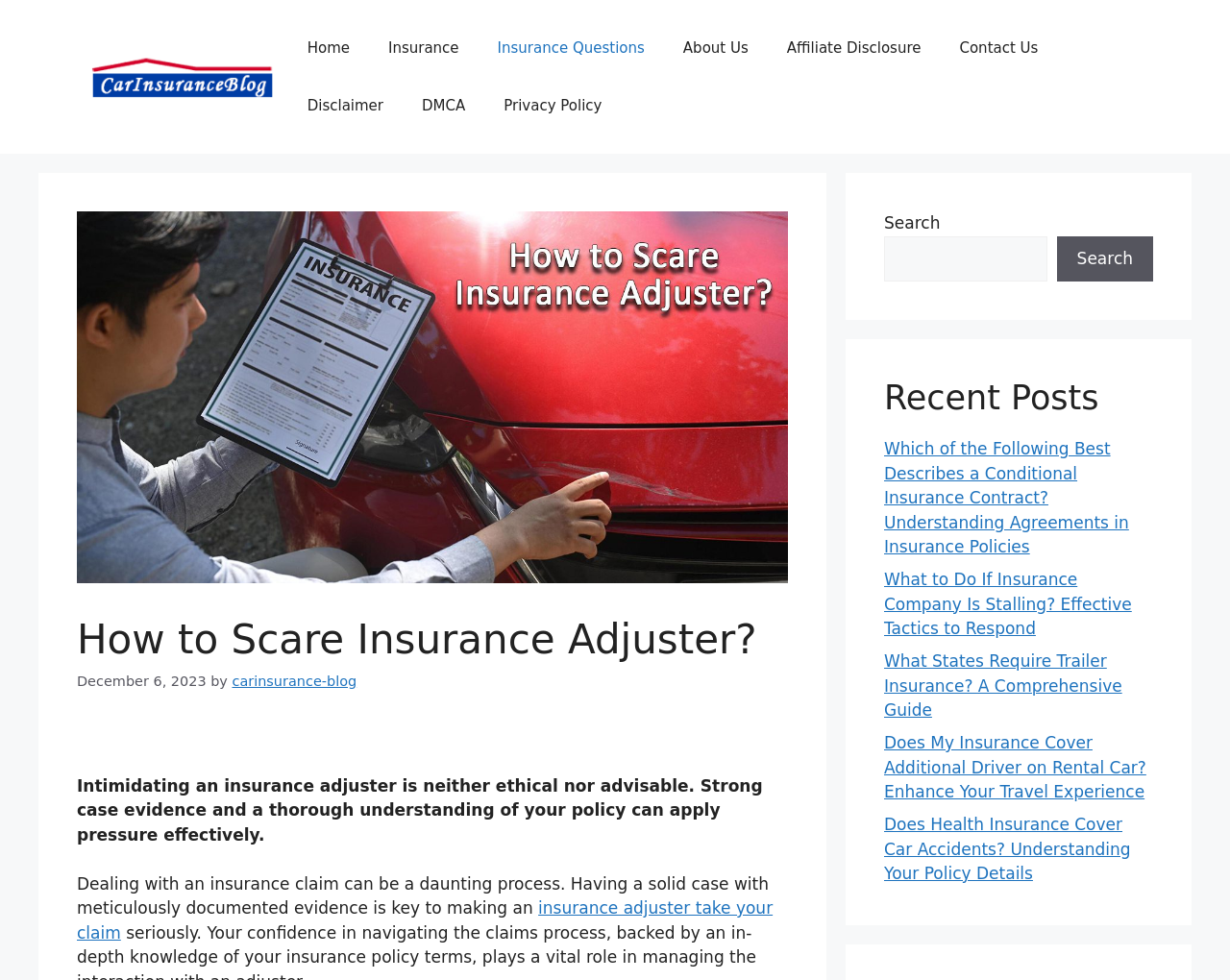Locate the bounding box coordinates of the element that needs to be clicked to carry out the instruction: "Check the 'Recent Posts' section". The coordinates should be given as four float numbers ranging from 0 to 1, i.e., [left, top, right, bottom].

[0.719, 0.385, 0.938, 0.426]